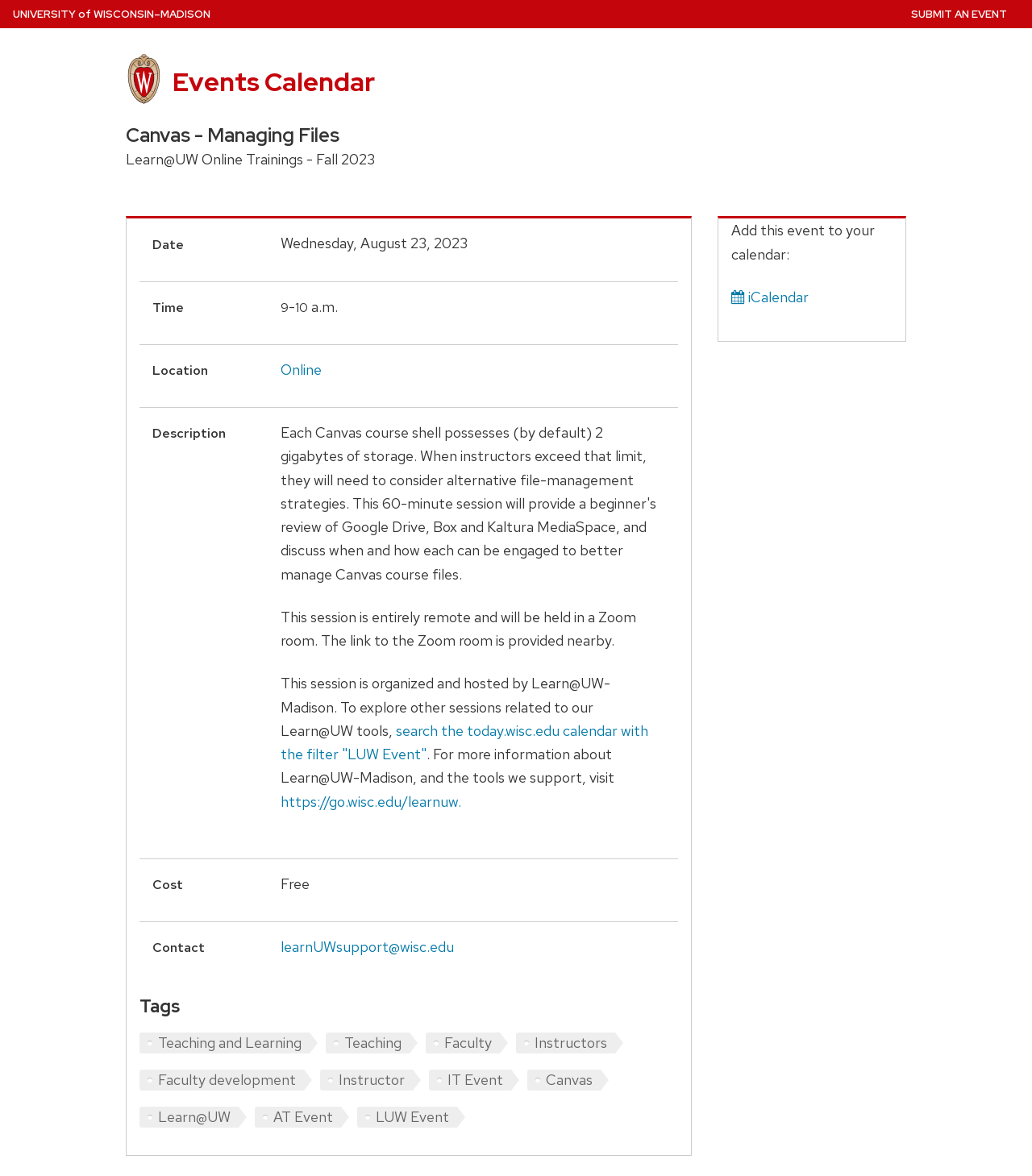Please respond to the question with a concise word or phrase:
What is the cost of the event?

Free